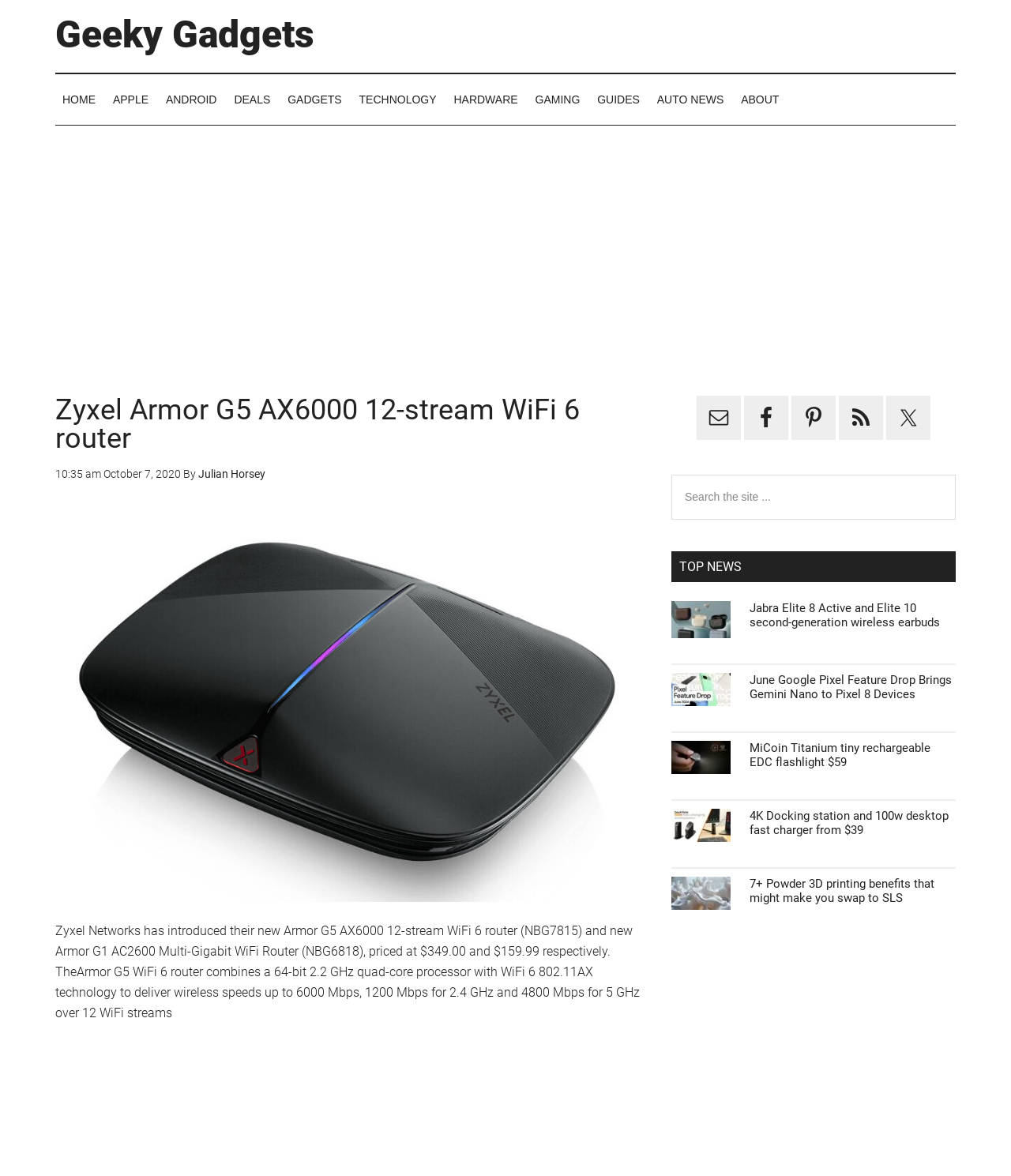Using the information shown in the image, answer the question with as much detail as possible: What is the topic of the main article?

I determined the topic of the main article by reading the heading 'Zyxel Armor G5 AX6000 12-stream WiFi 6 router' and the subsequent text, which describes the features and pricing of the router.